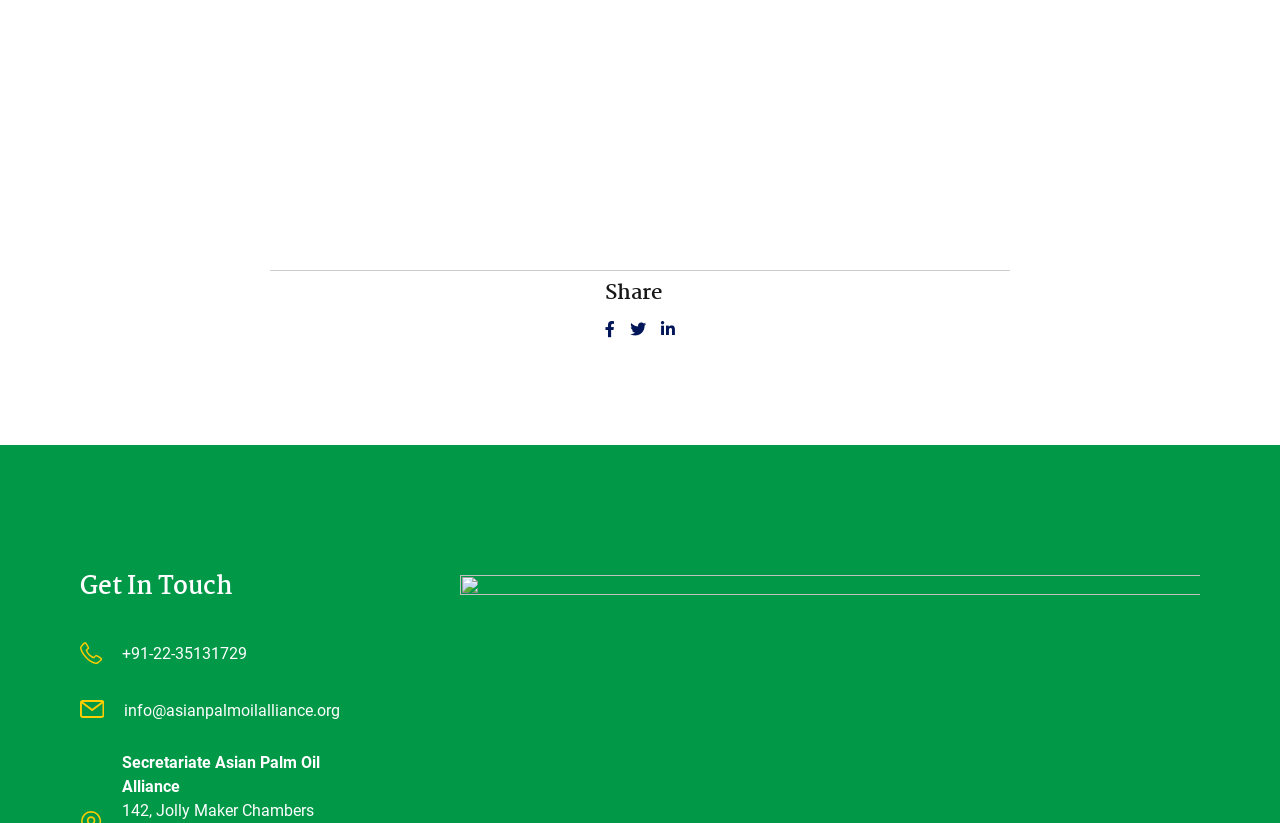Refer to the image and answer the question with as much detail as possible: What is the email address provided on the webpage?

The email address is displayed as a link element, and it is also accompanied by an image and a heading element with the same text, indicating that it is a contact detail provided by the webpage.